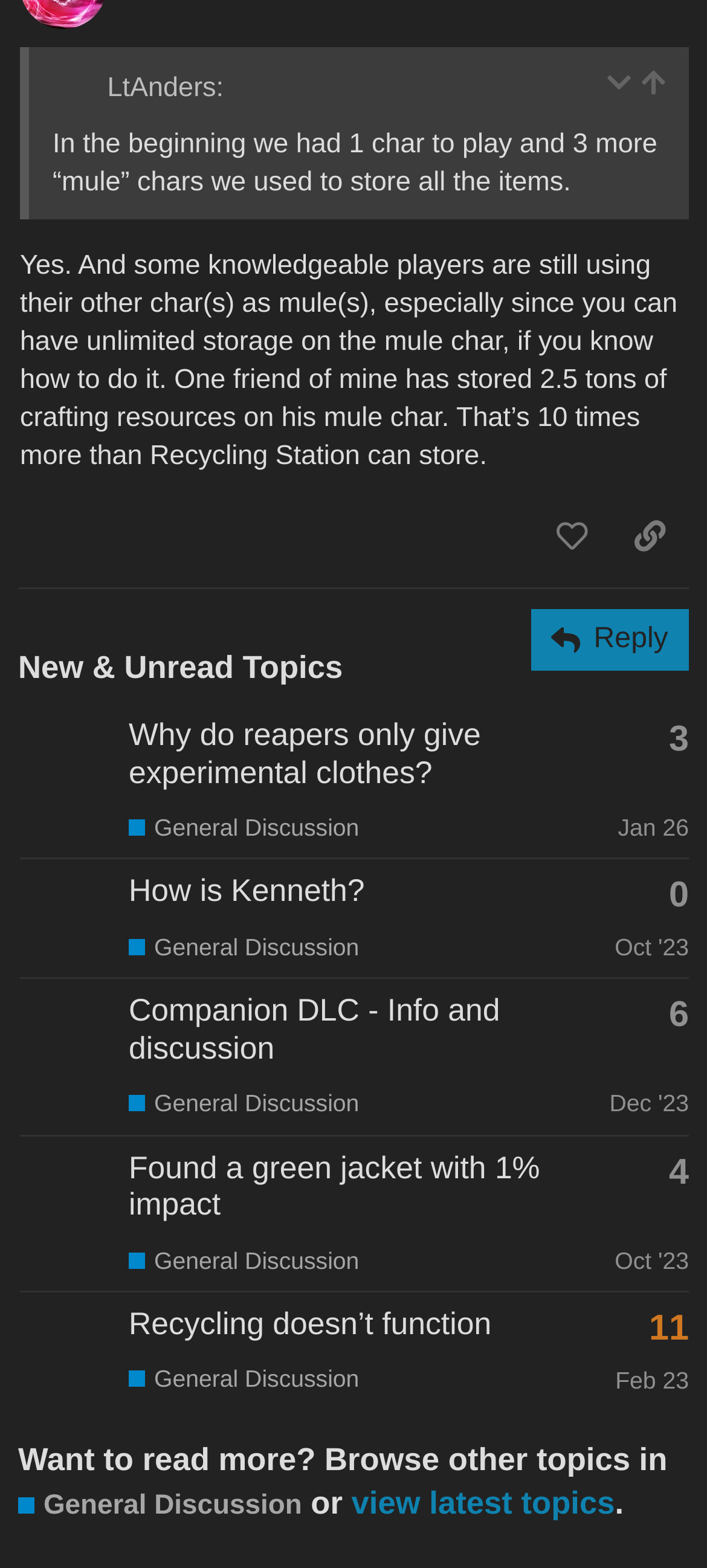Please mark the bounding box coordinates of the area that should be clicked to carry out the instruction: "Share a link to this post".

[0.864, 0.32, 0.974, 0.365]